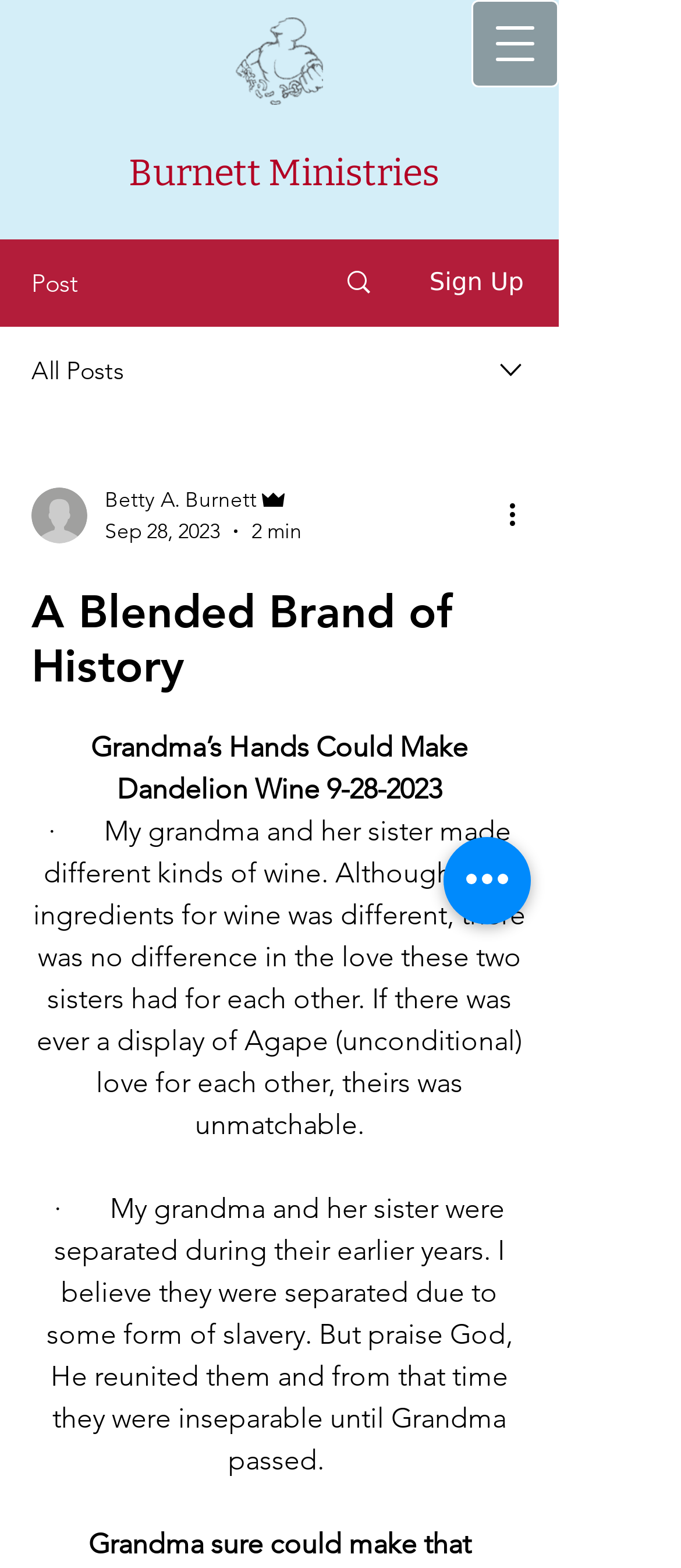Based on the element description: "Search", identify the UI element and provide its bounding box coordinates. Use four float numbers between 0 and 1, [left, top, right, bottom].

[0.466, 0.154, 0.589, 0.207]